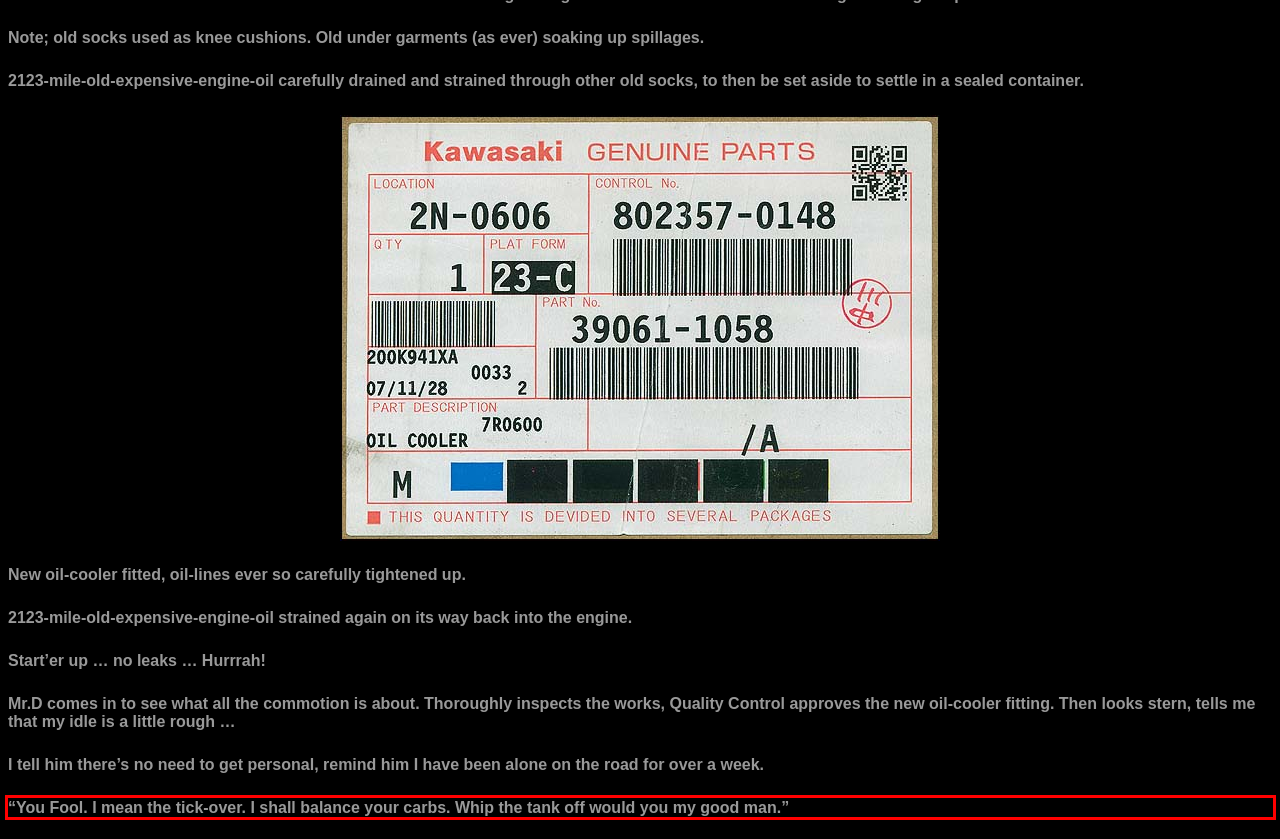Given a webpage screenshot, identify the text inside the red bounding box using OCR and extract it.

“You Fool. I mean the tick-over. I shall balance your carbs. Whip the tank off would you my good man.”